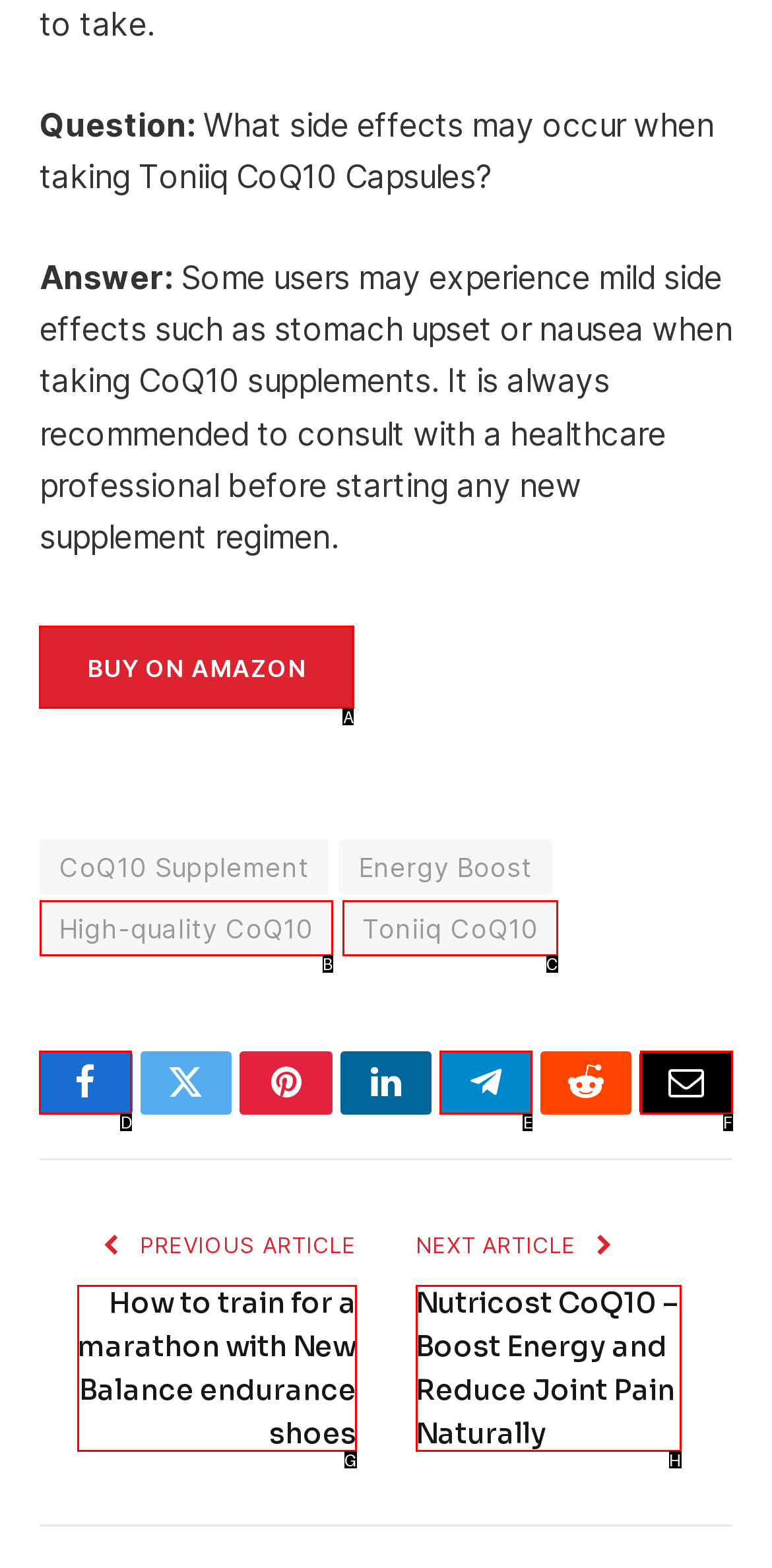From the given options, indicate the letter that corresponds to the action needed to complete this task: Click on 'BUY ON AMAZON'. Respond with only the letter.

A